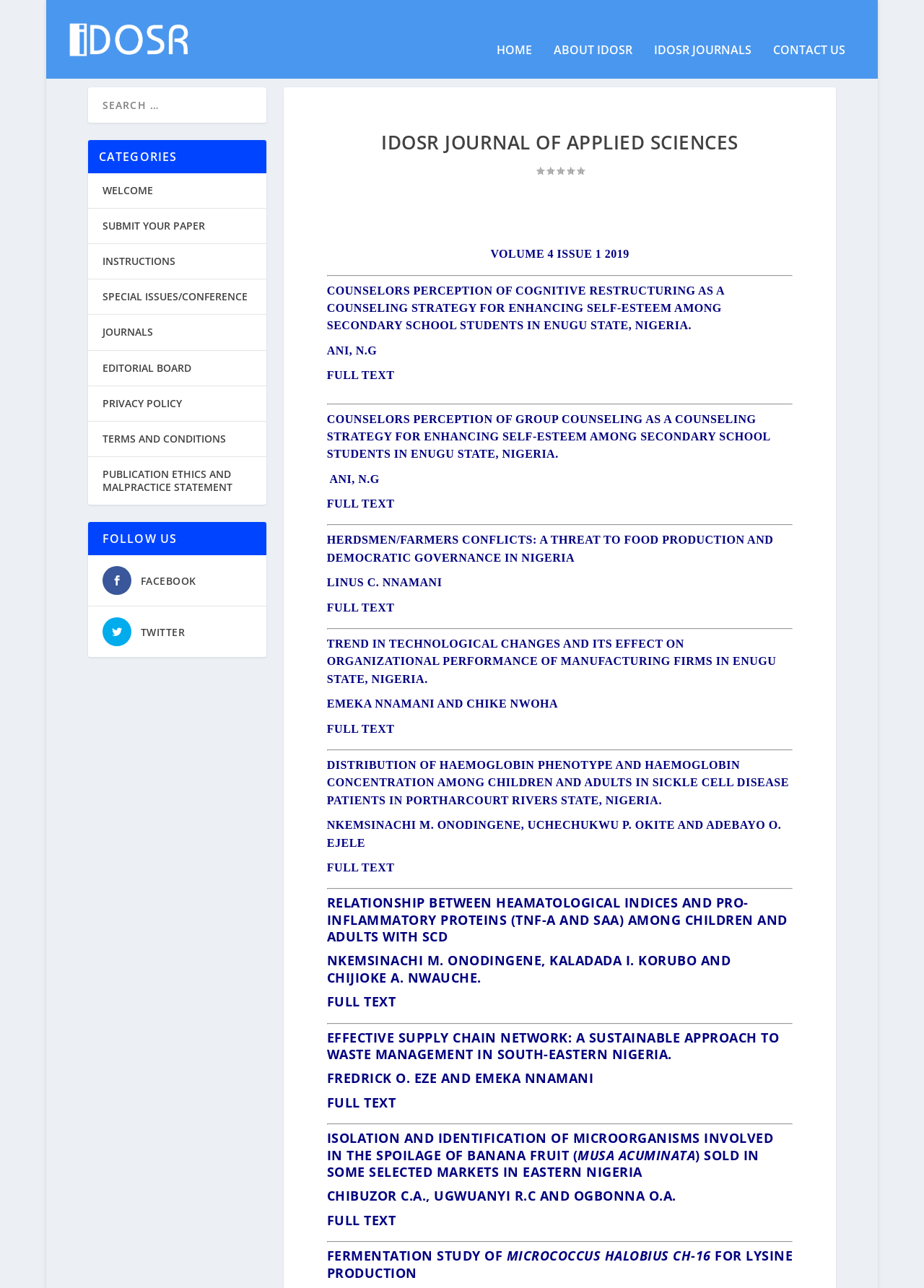Please specify the bounding box coordinates in the format (top-left x, top-left y, bottom-right x, bottom-right y), with values ranging from 0 to 1. Identify the bounding box for the UI component described as follows: name="s" placeholder="Search …"

[0.095, 0.067, 0.288, 0.095]